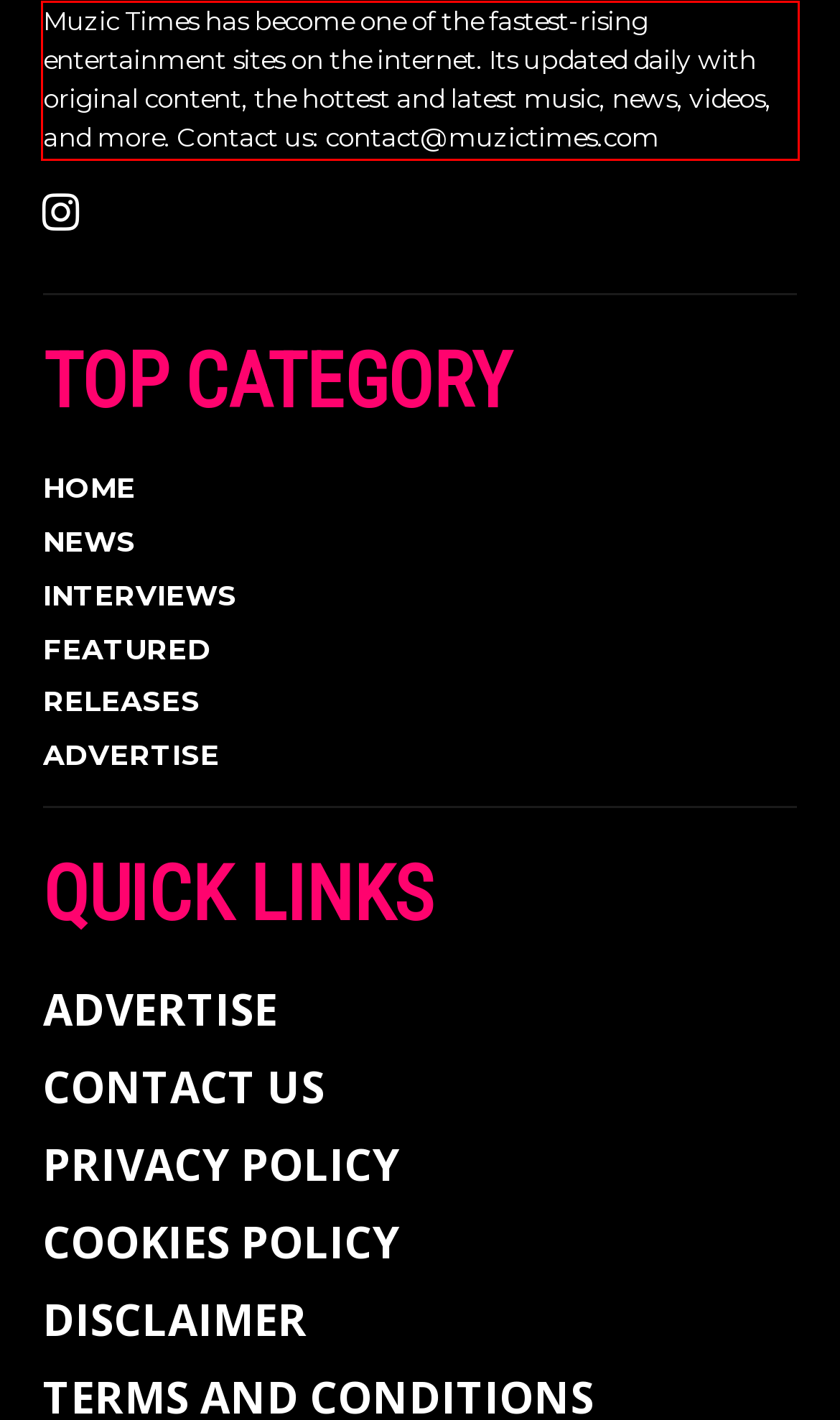Please recognize and transcribe the text located inside the red bounding box in the webpage image.

Muzic Times has become one of the fastest-rising entertainment sites on the internet. Its updated daily with original content, the hottest and latest music, news, videos, and more. Contact us: contact@muzictimes.com